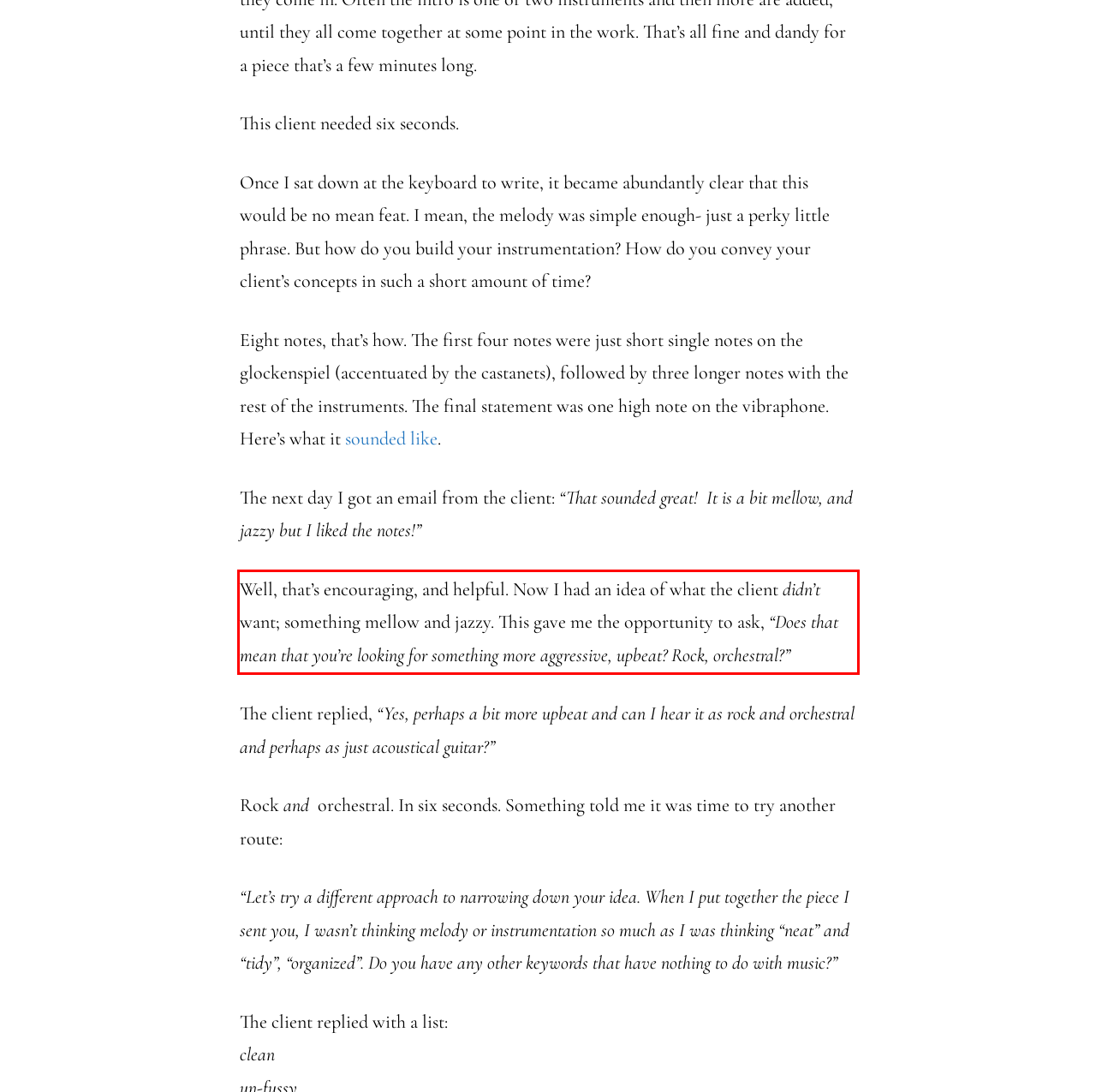Inspect the webpage screenshot that has a red bounding box and use OCR technology to read and display the text inside the red bounding box.

Well, that’s encouraging, and helpful. Now I had an idea of what the client didn’t want; something mellow and jazzy. This gave me the opportunity to ask, “Does that mean that you’re looking for something more aggressive, upbeat? Rock, orchestral?”